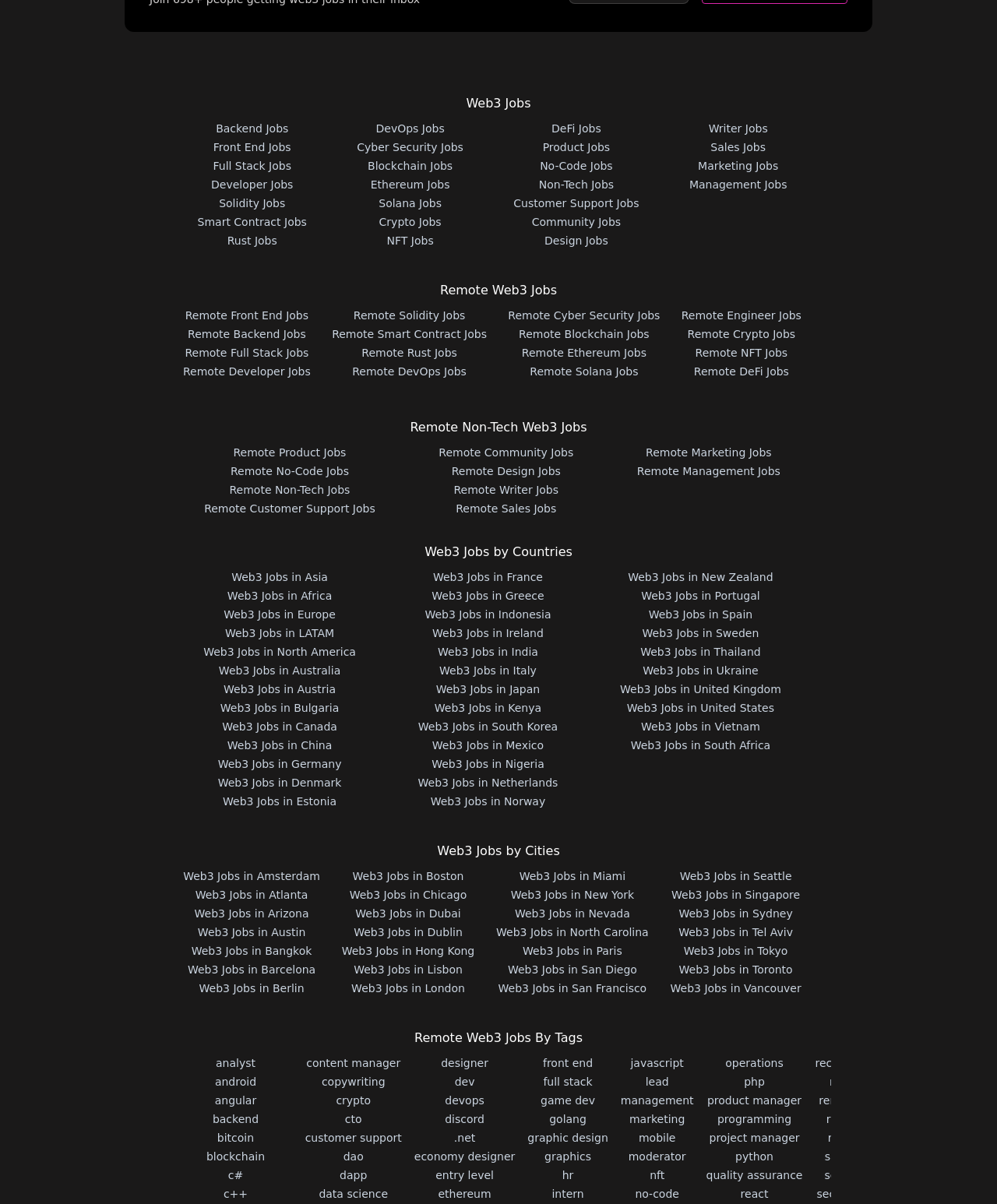Can you show the bounding box coordinates of the region to click on to complete the task described in the instruction: "Click on Backend Jobs"?

[0.217, 0.102, 0.289, 0.112]